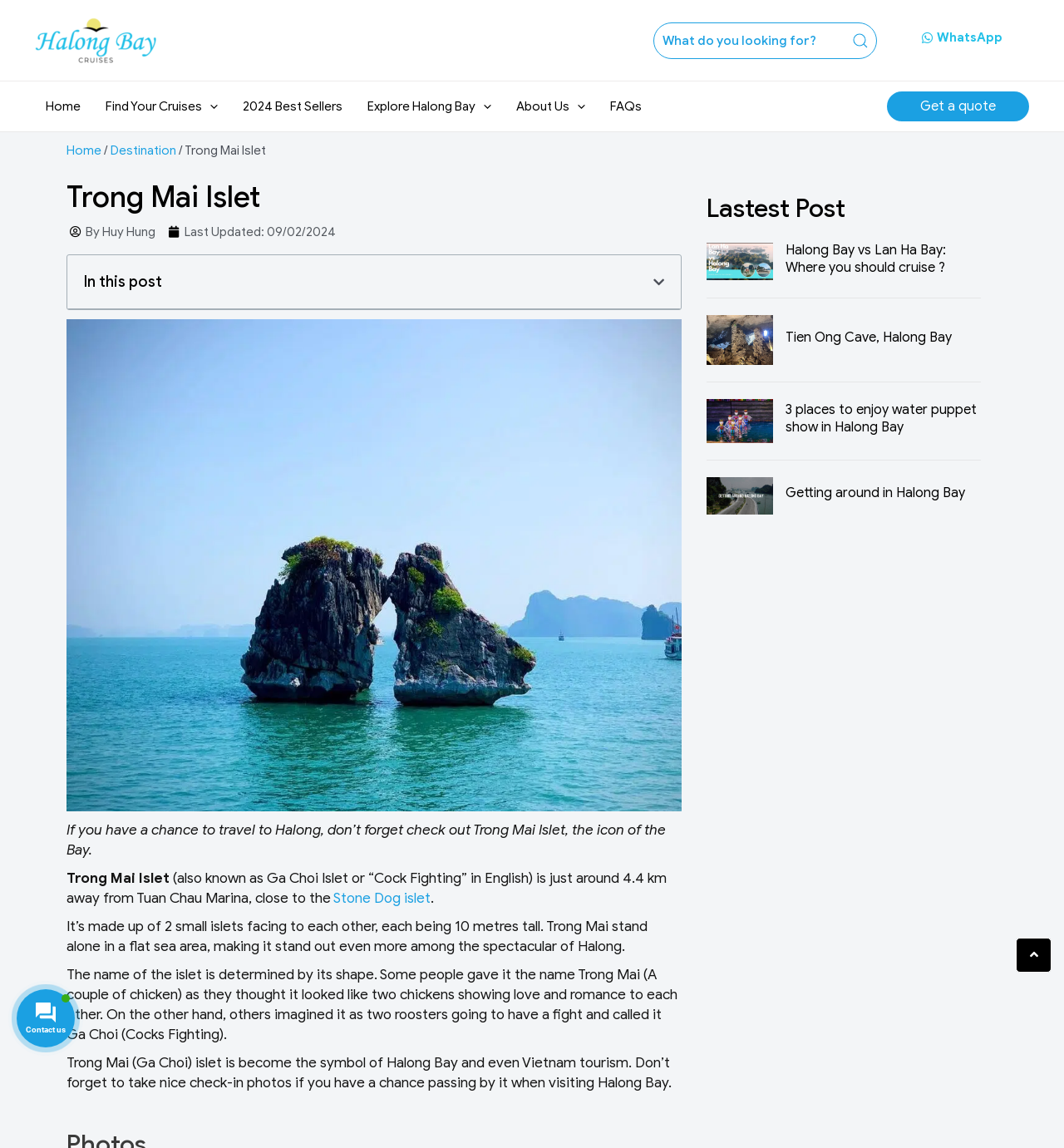Determine the bounding box coordinates for the area that should be clicked to carry out the following instruction: "view Gallery".

None